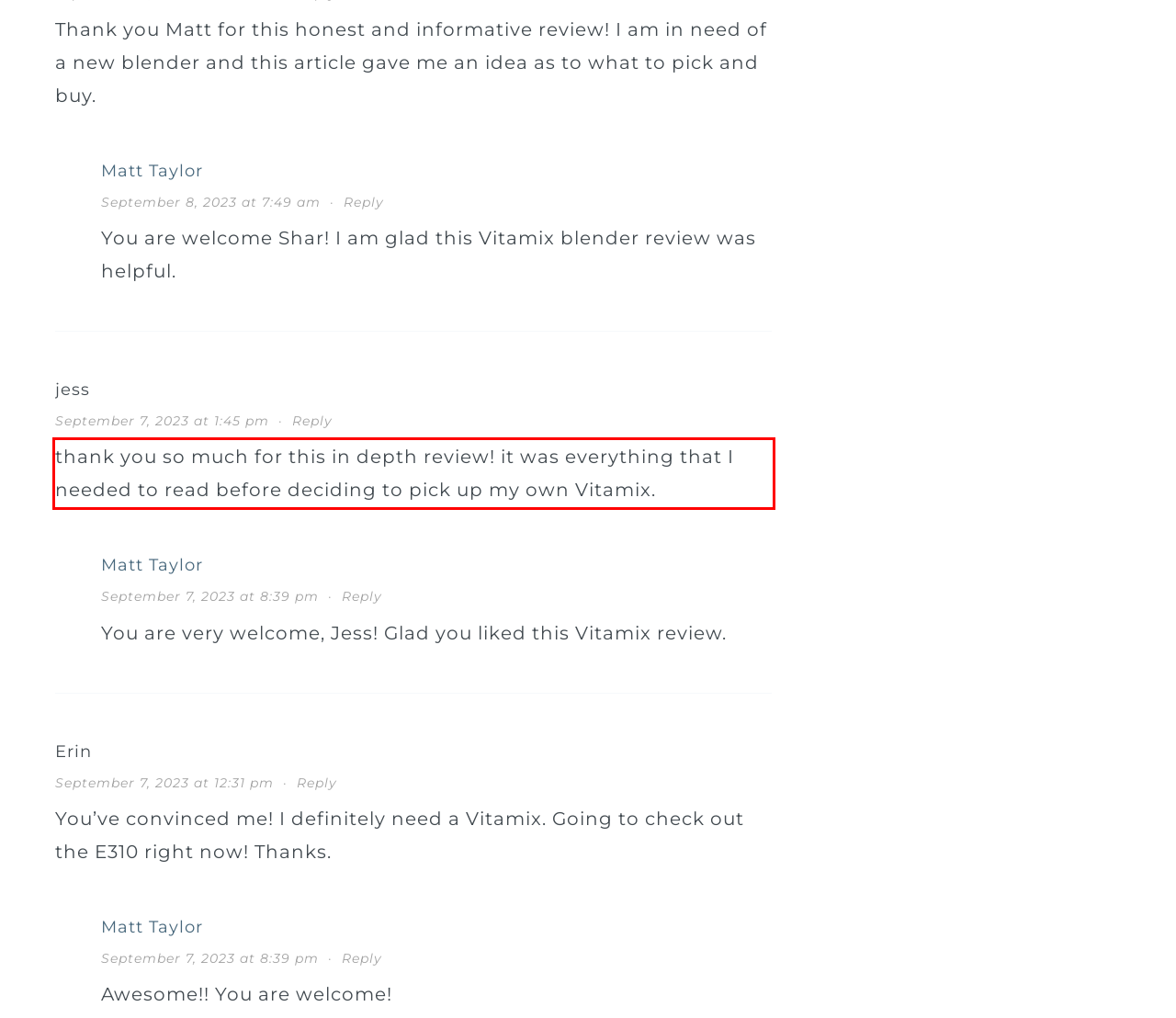You have a screenshot of a webpage, and there is a red bounding box around a UI element. Utilize OCR to extract the text within this red bounding box.

thank you so much for this in depth review! it was everything that I needed to read before deciding to pick up my own Vitamix.